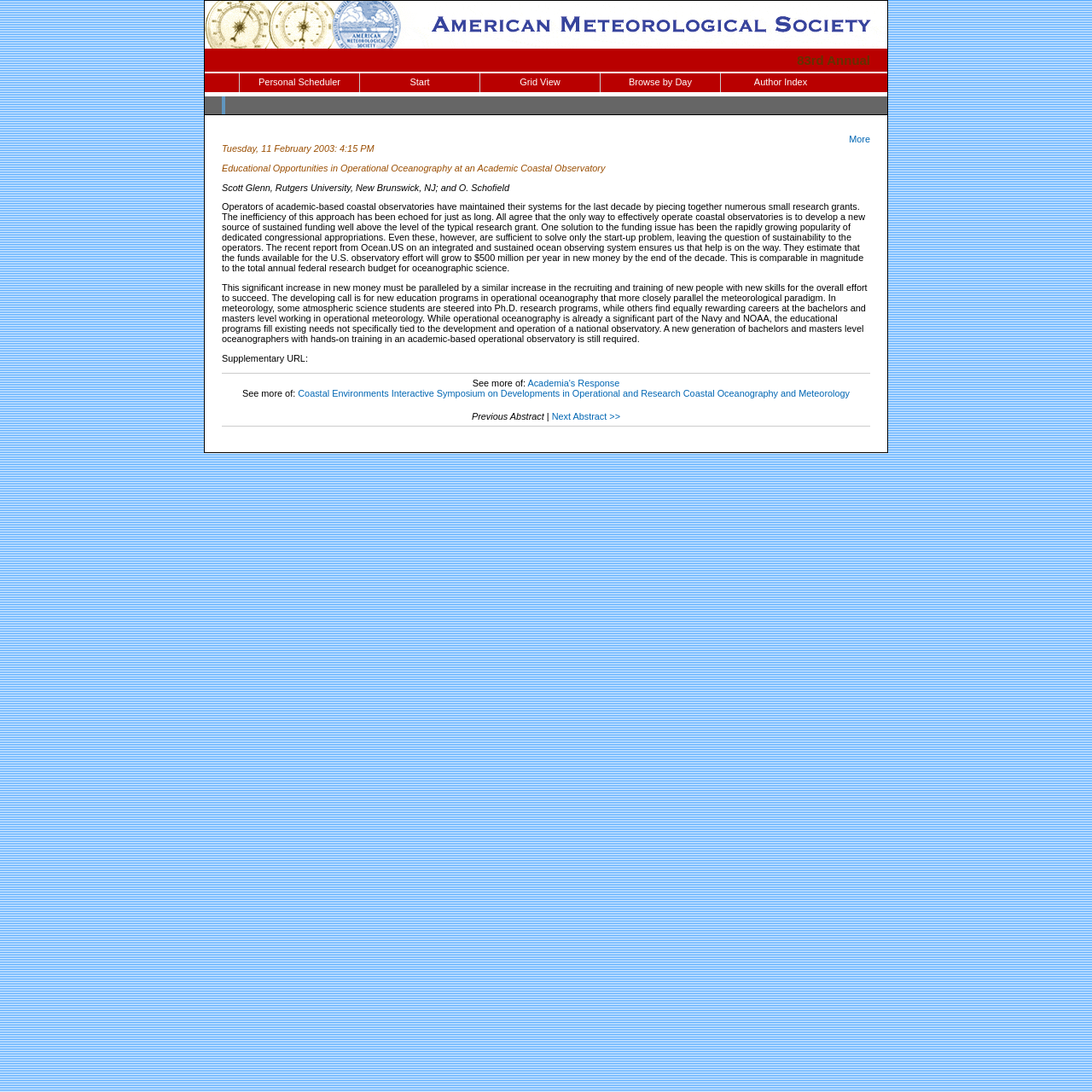Determine the bounding box coordinates of the clickable region to execute the instruction: "Browse by day". The coordinates should be four float numbers between 0 and 1, denoted as [left, top, right, bottom].

[0.55, 0.067, 0.659, 0.084]